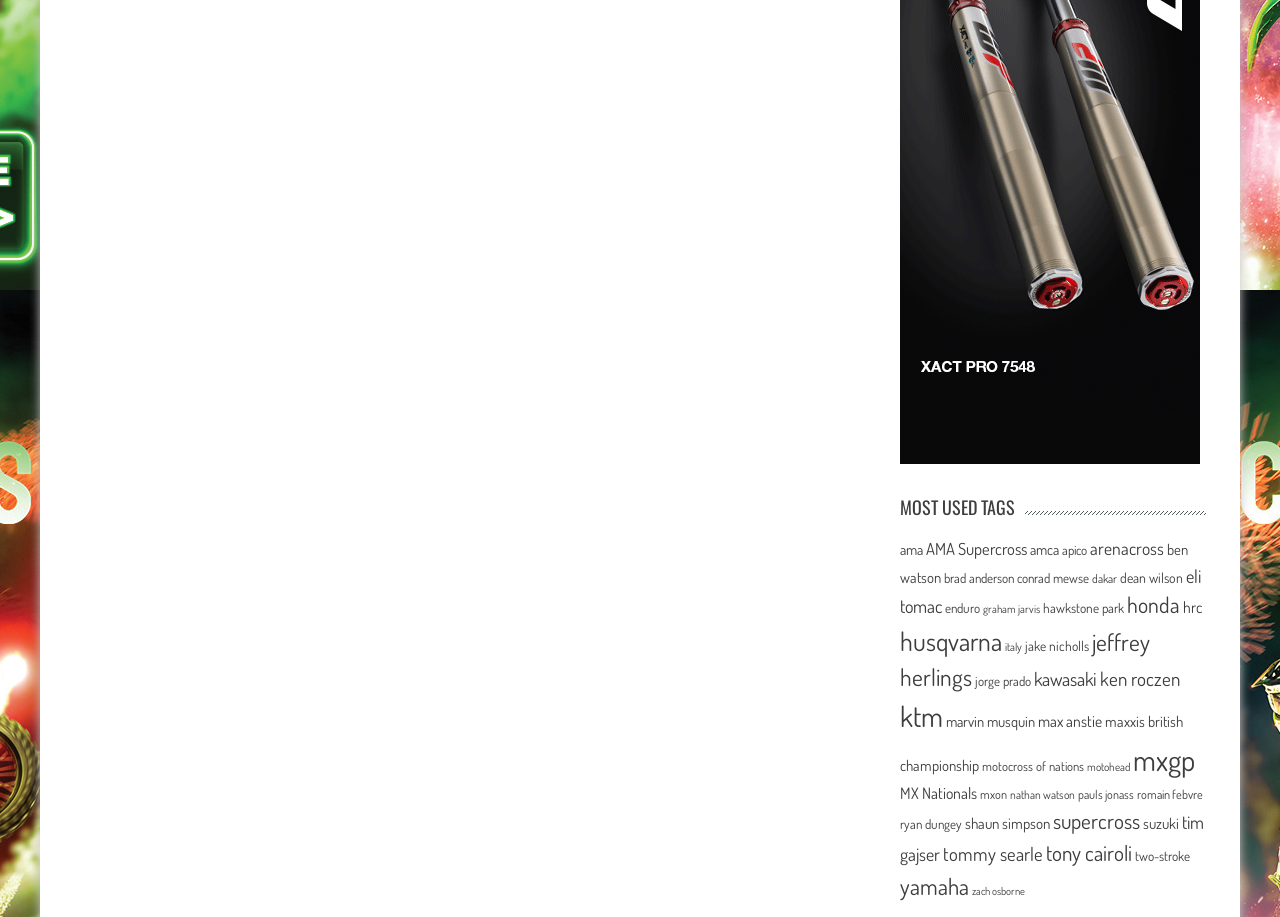Please locate the bounding box coordinates of the element that should be clicked to achieve the given instruction: "Browse 'jeffrey herlings' items".

[0.703, 0.683, 0.899, 0.755]